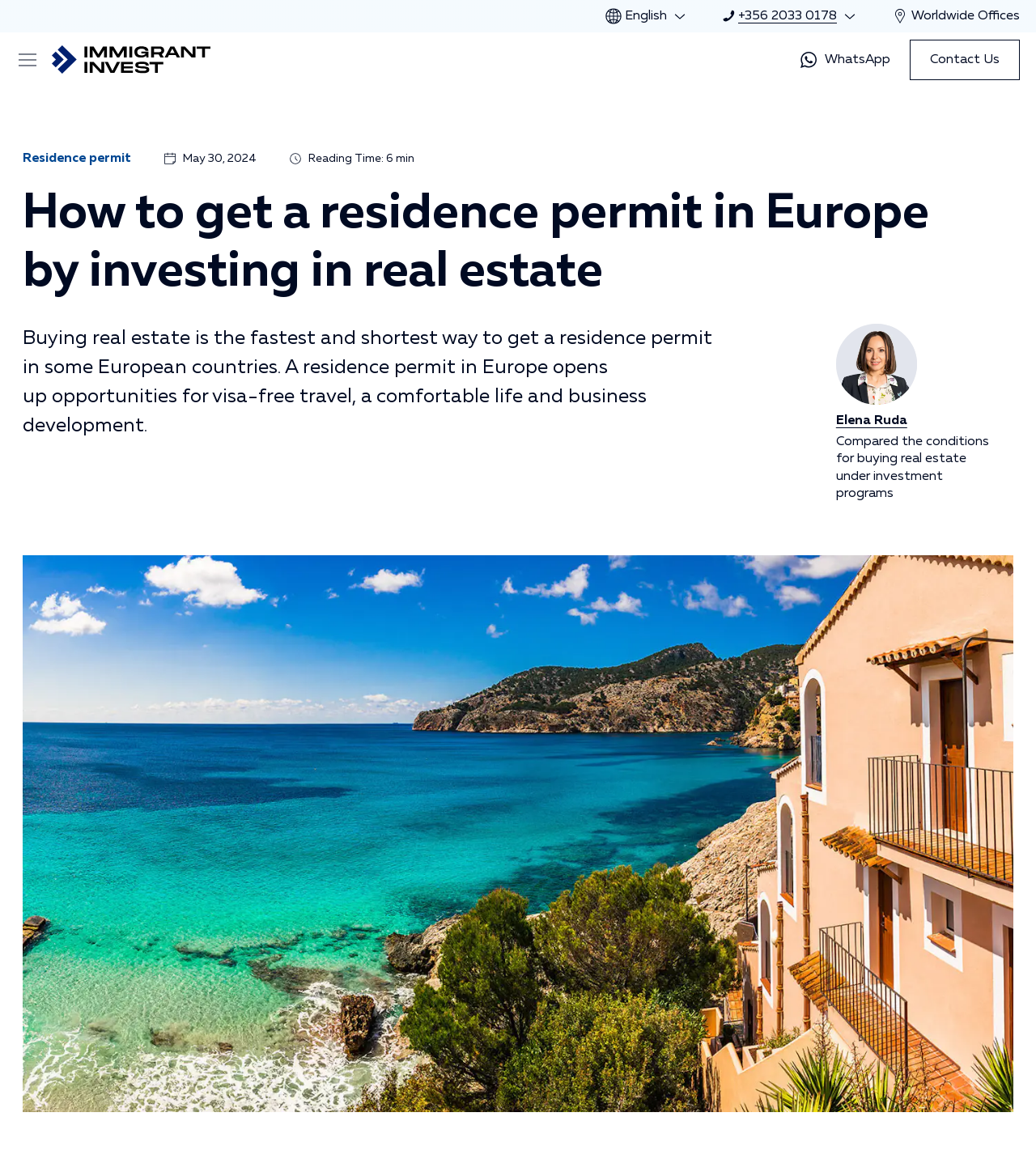From the screenshot, find the bounding box of the UI element matching this description: "WhatsApp". Supply the bounding box coordinates in the form [left, top, right, bottom], each a float between 0 and 1.

[0.773, 0.043, 0.859, 0.06]